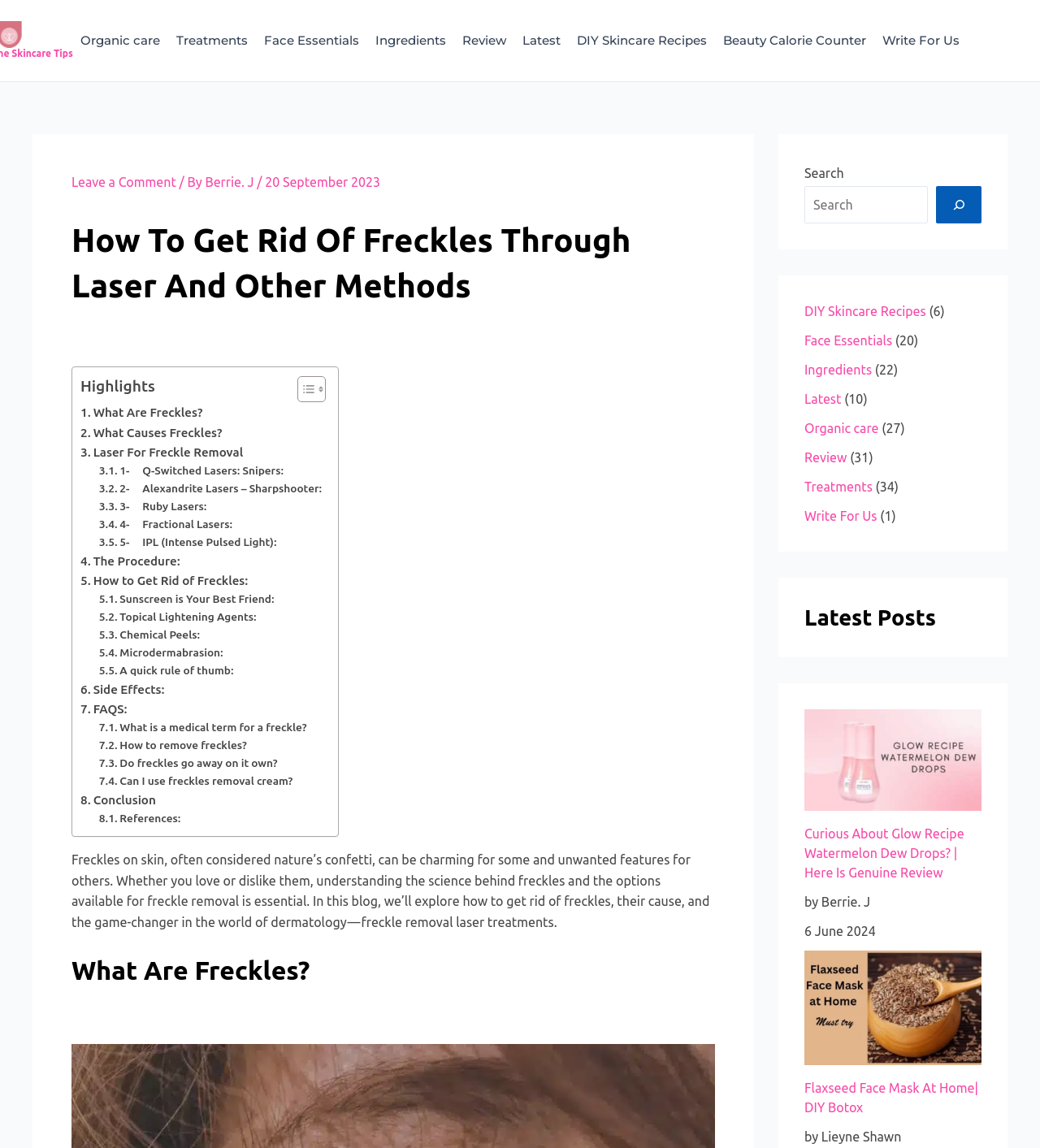Identify the bounding box for the UI element described as: "Laser For Freckle Removal". Ensure the coordinates are four float numbers between 0 and 1, formatted as [left, top, right, bottom].

[0.077, 0.386, 0.234, 0.403]